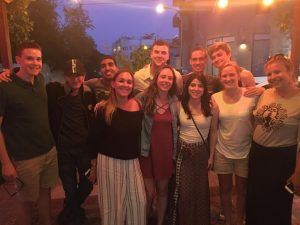Provide a thorough description of the image, including all visible elements.

In this vibrant evening scene, a group of ten young adults gathers together, radiating joy and camaraderie during a night out in Jaffa, Israel. The soft, warm glow of string lights above them adds a charming ambiance, enhancing the sense of festivity. They pose with cheerful smiles, showcasing a mix of casual attire—some in dresses and skirts, while others sport shorts and shirts—reflecting the relaxed atmosphere of their surroundings. This moment embodies the excitement and cultural richness experienced during their trip, as they not only enjoy the local nightlife but also engage deeply with the diverse narratives of the area. The image captures a blend of friendship, adventure, and the unique experiences that shape their understanding of the region.